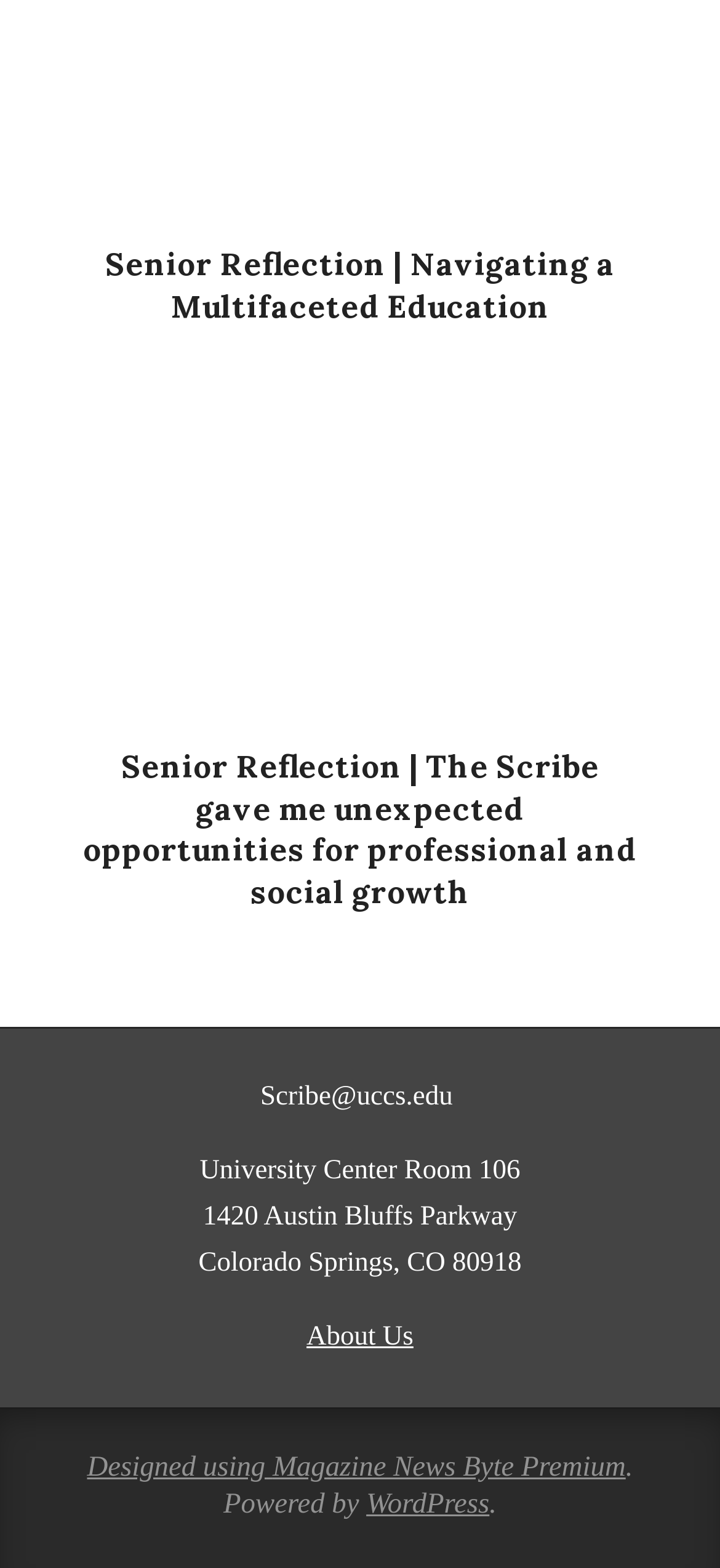Please give a short response to the question using one word or a phrase:
What platform is the website built on?

WordPress